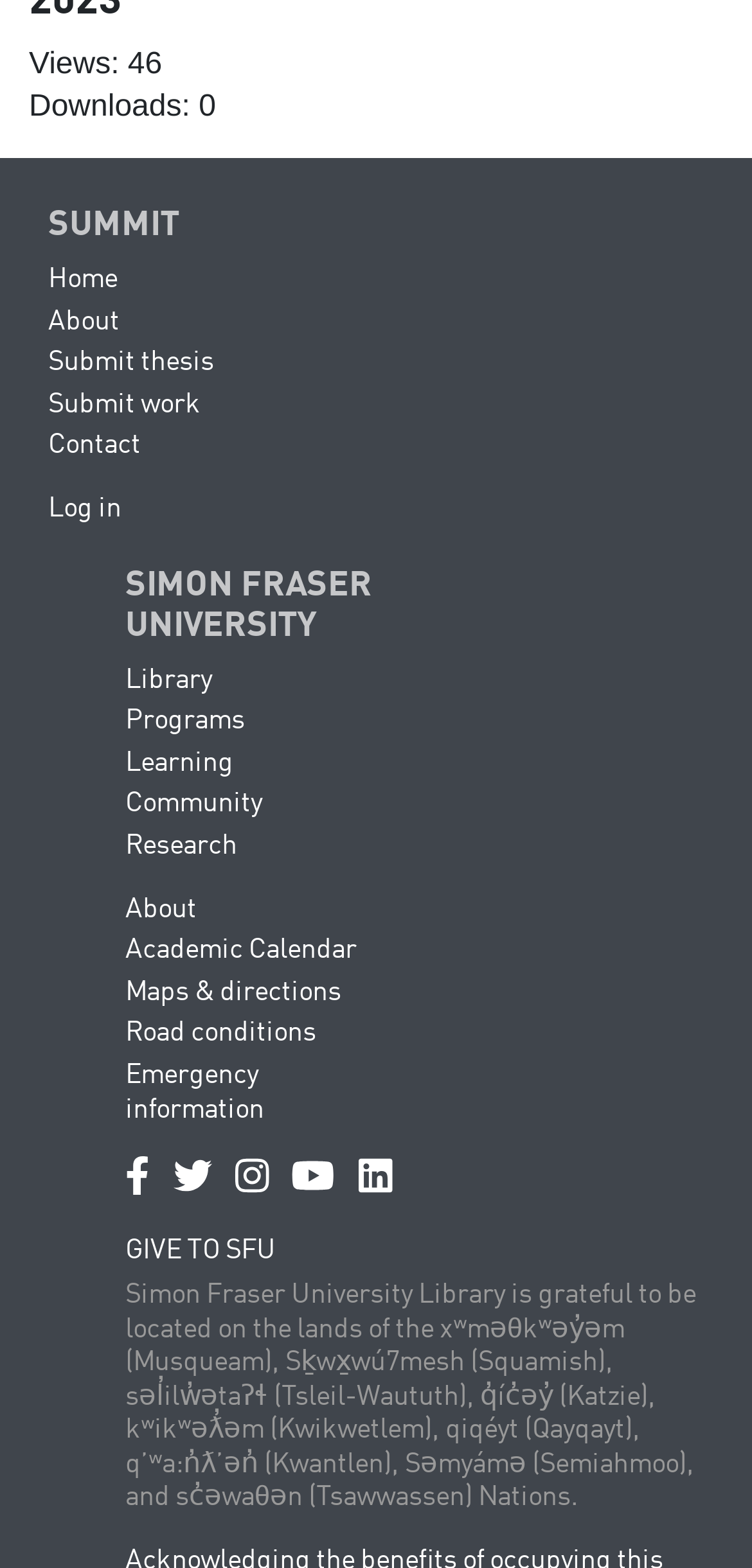Provide the bounding box coordinates for the area that should be clicked to complete the instruction: "Click the 'Home' link".

[0.064, 0.17, 0.156, 0.187]